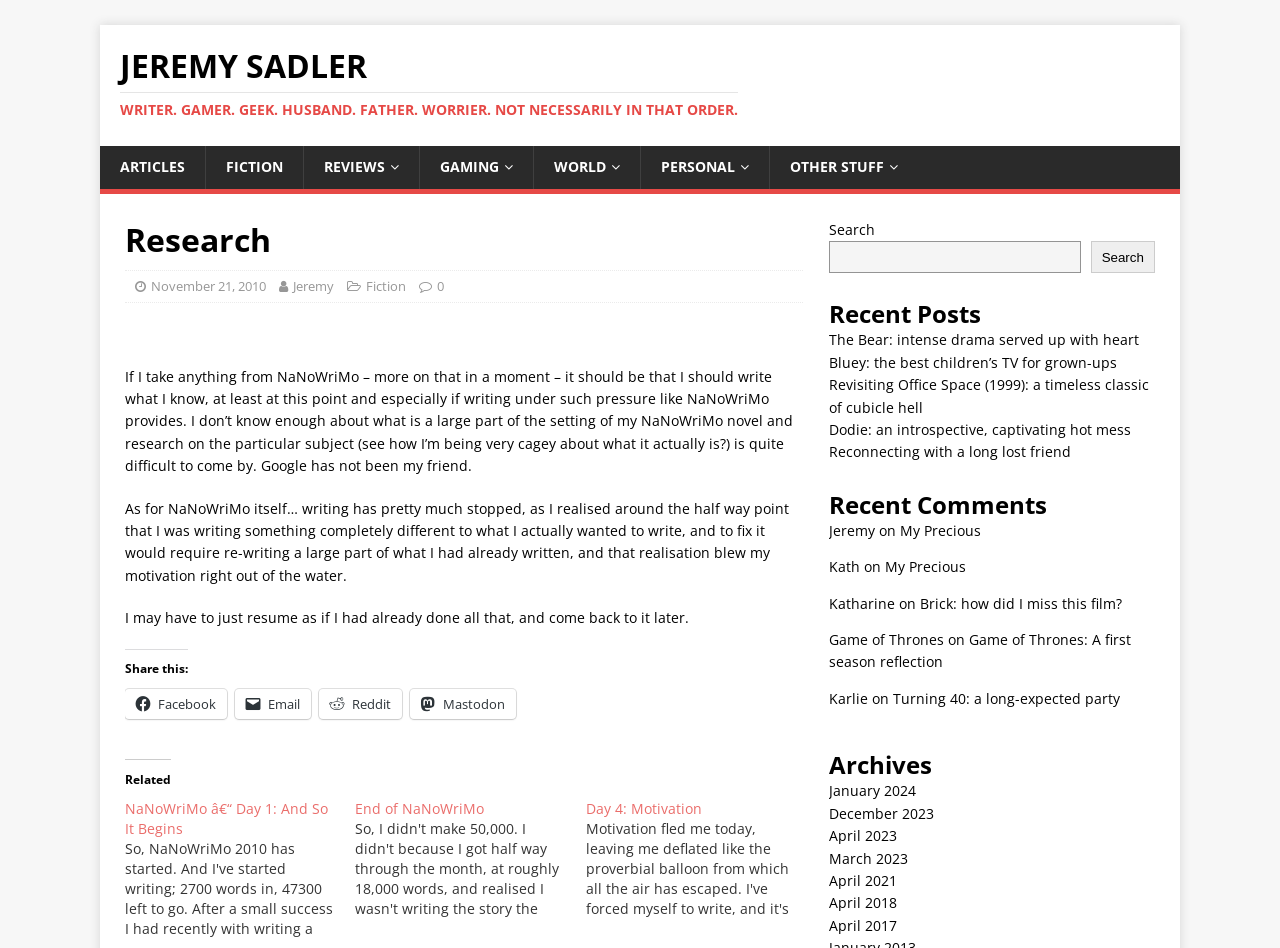Could you specify the bounding box coordinates for the clickable section to complete the following instruction: "click on the 'about' link"?

None